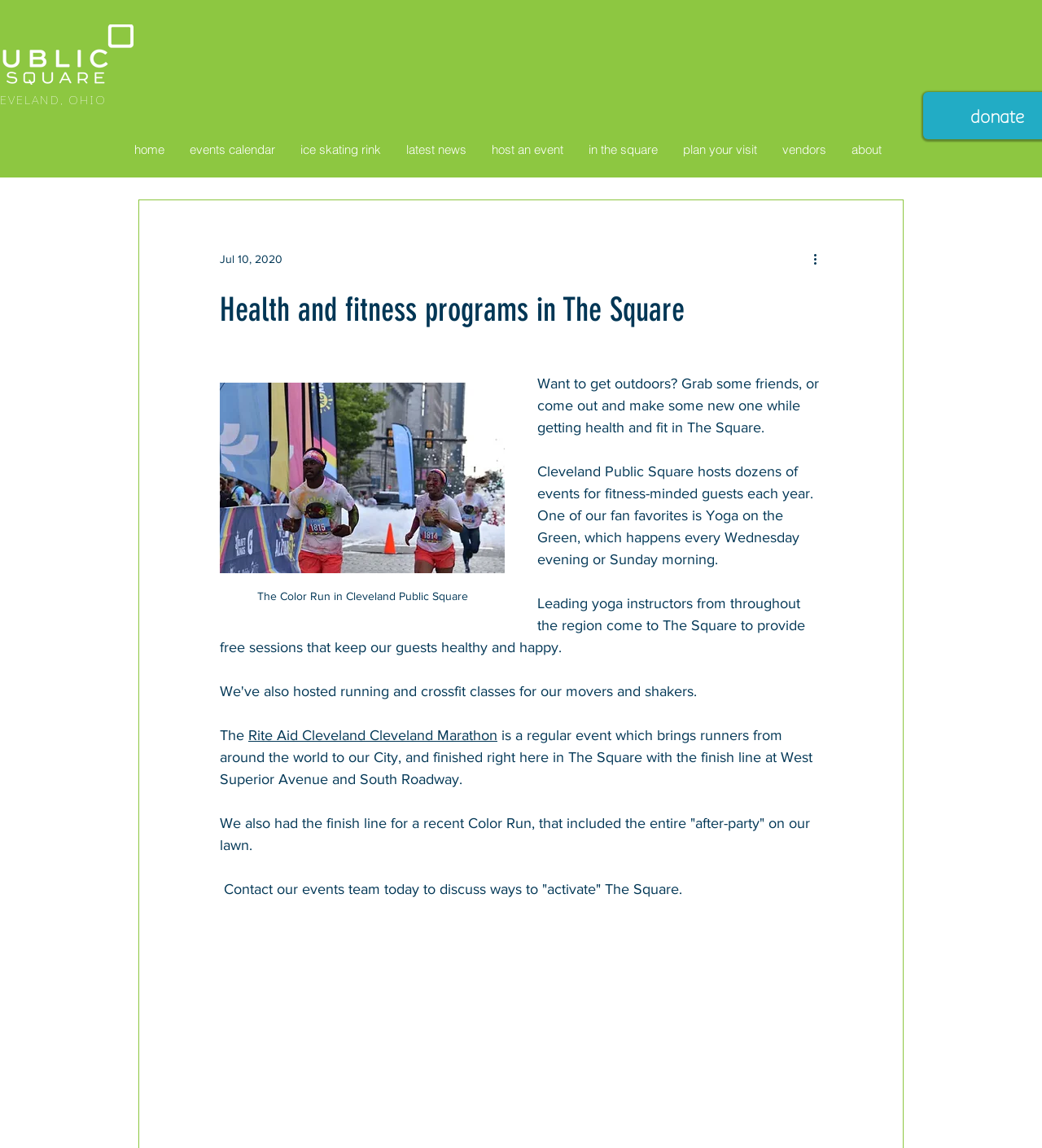Determine the bounding box coordinates of the region that needs to be clicked to achieve the task: "learn about ice skating rink".

[0.276, 0.106, 0.377, 0.155]